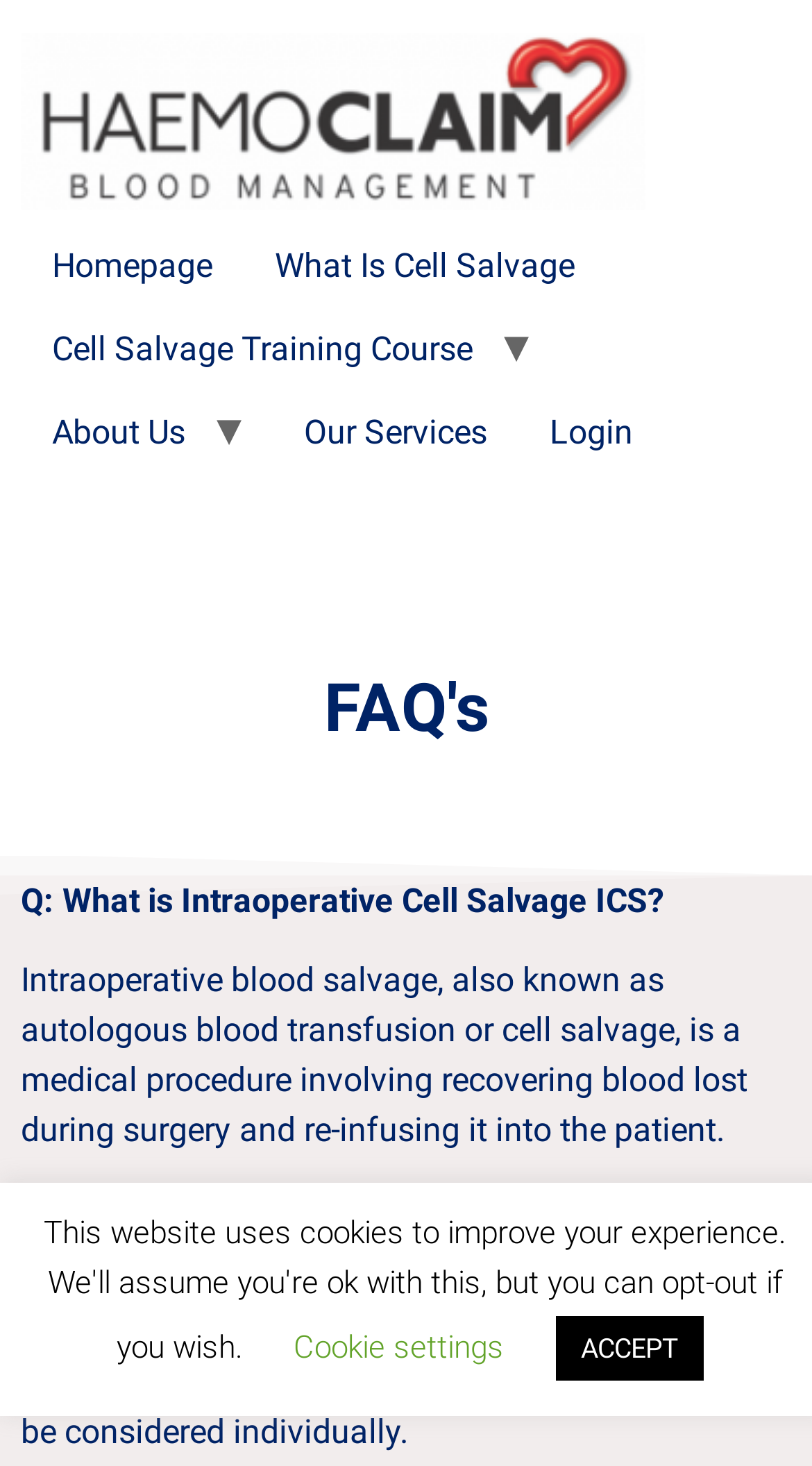Identify the bounding box for the UI element described as: "alt="Haemoclaim Blood Management"". The coordinates should be four float numbers between 0 and 1, i.e., [left, top, right, bottom].

[0.026, 0.023, 0.795, 0.153]